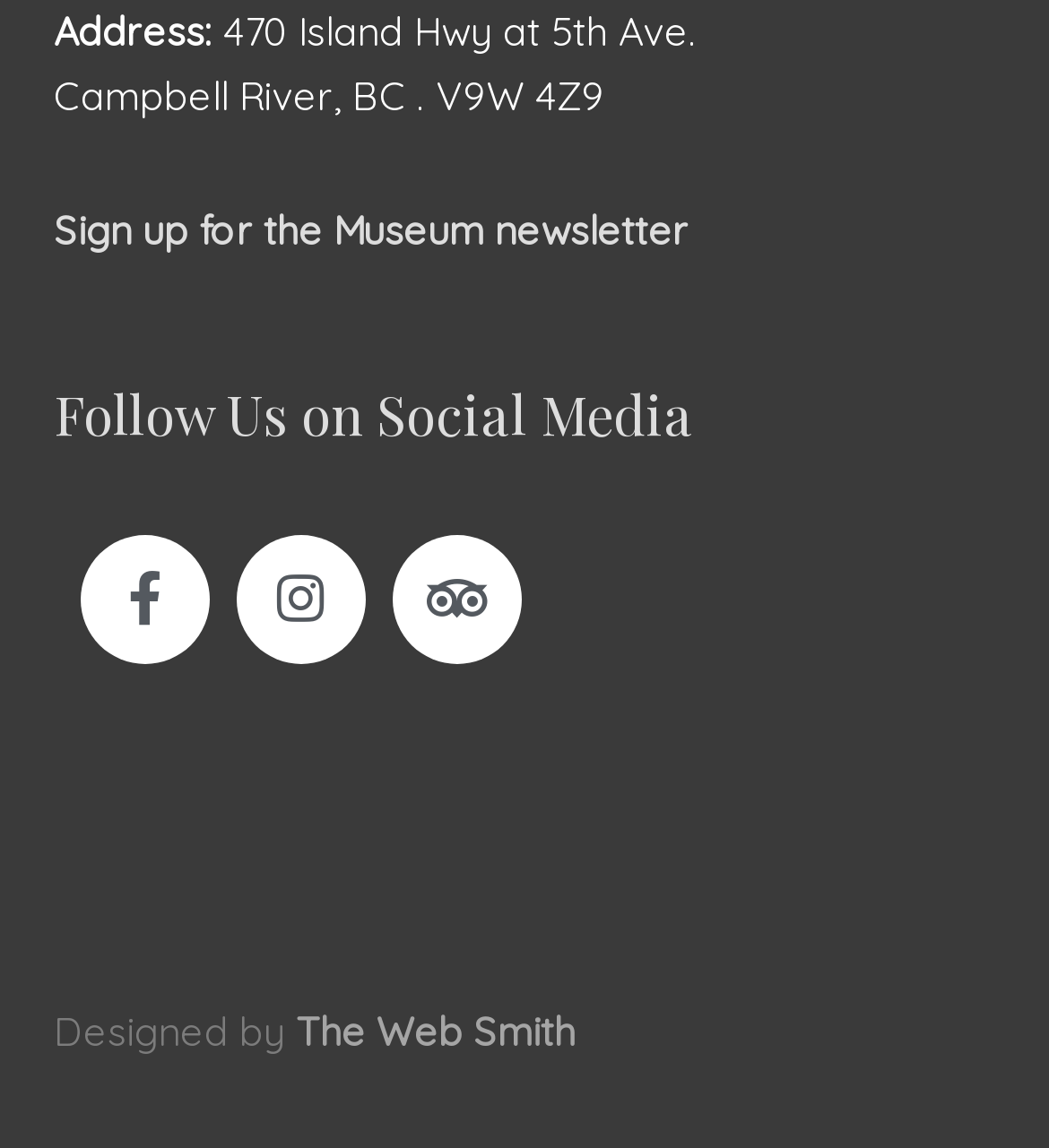What is the name of the company that designed the website?
Provide a short answer using one word or a brief phrase based on the image.

The Web Smith